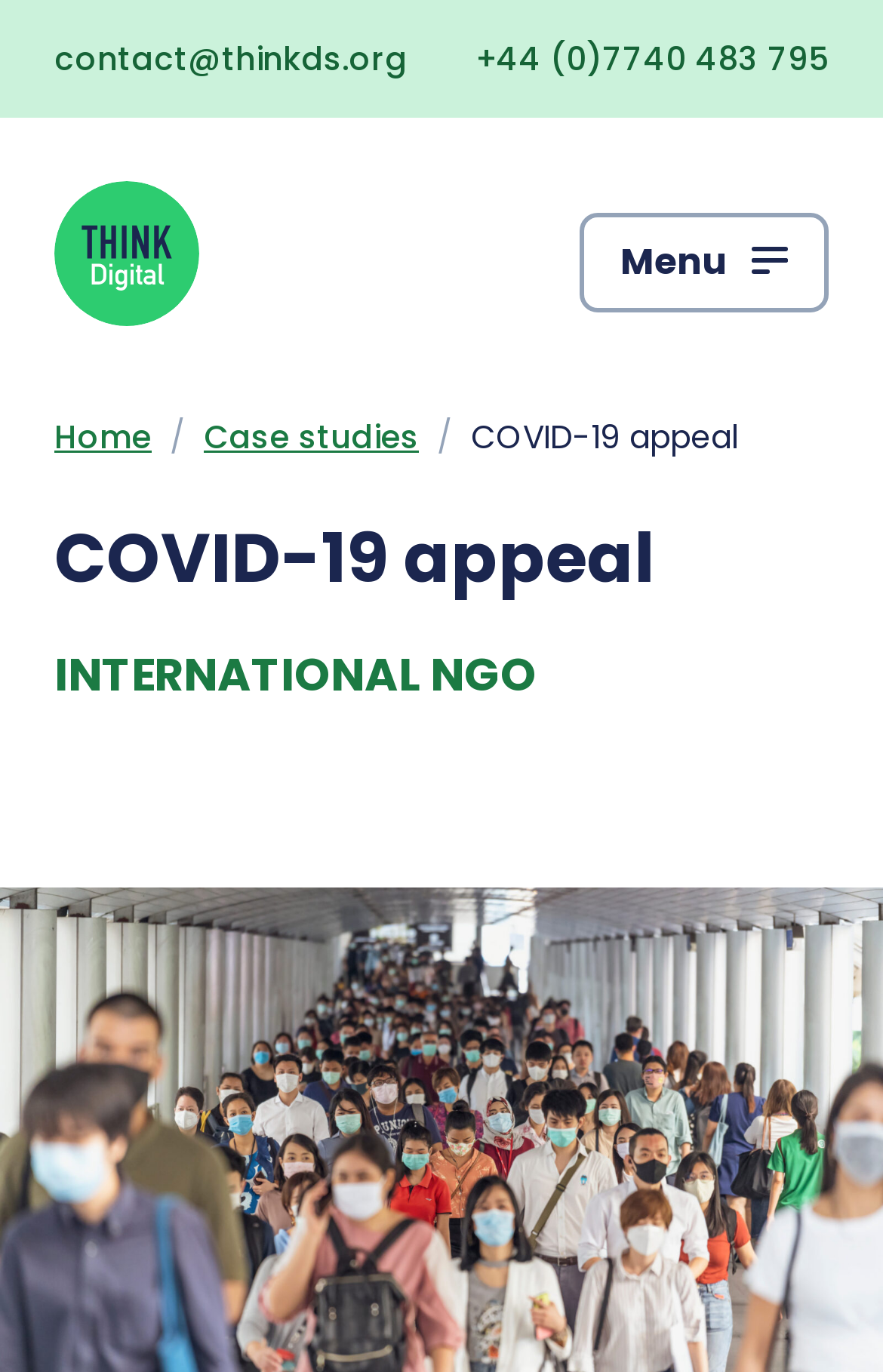Locate the bounding box coordinates of the area that needs to be clicked to fulfill the following instruction: "contact via email". The coordinates should be in the format of four float numbers between 0 and 1, namely [left, top, right, bottom].

[0.062, 0.026, 0.462, 0.059]